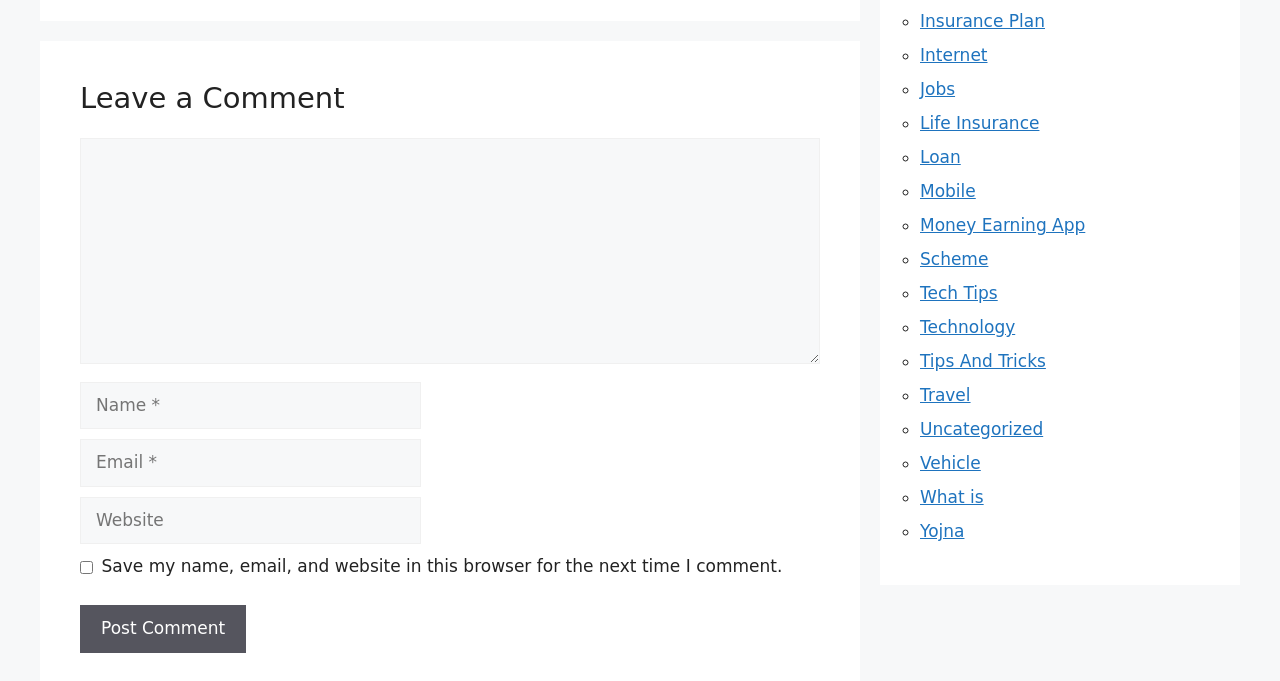Locate the UI element described by parent_node: Comment name="email" placeholder="Email *" in the provided webpage screenshot. Return the bounding box coordinates in the format (top-left x, top-left y, bottom-right x, bottom-right y), ensuring all values are between 0 and 1.

[0.062, 0.645, 0.329, 0.715]